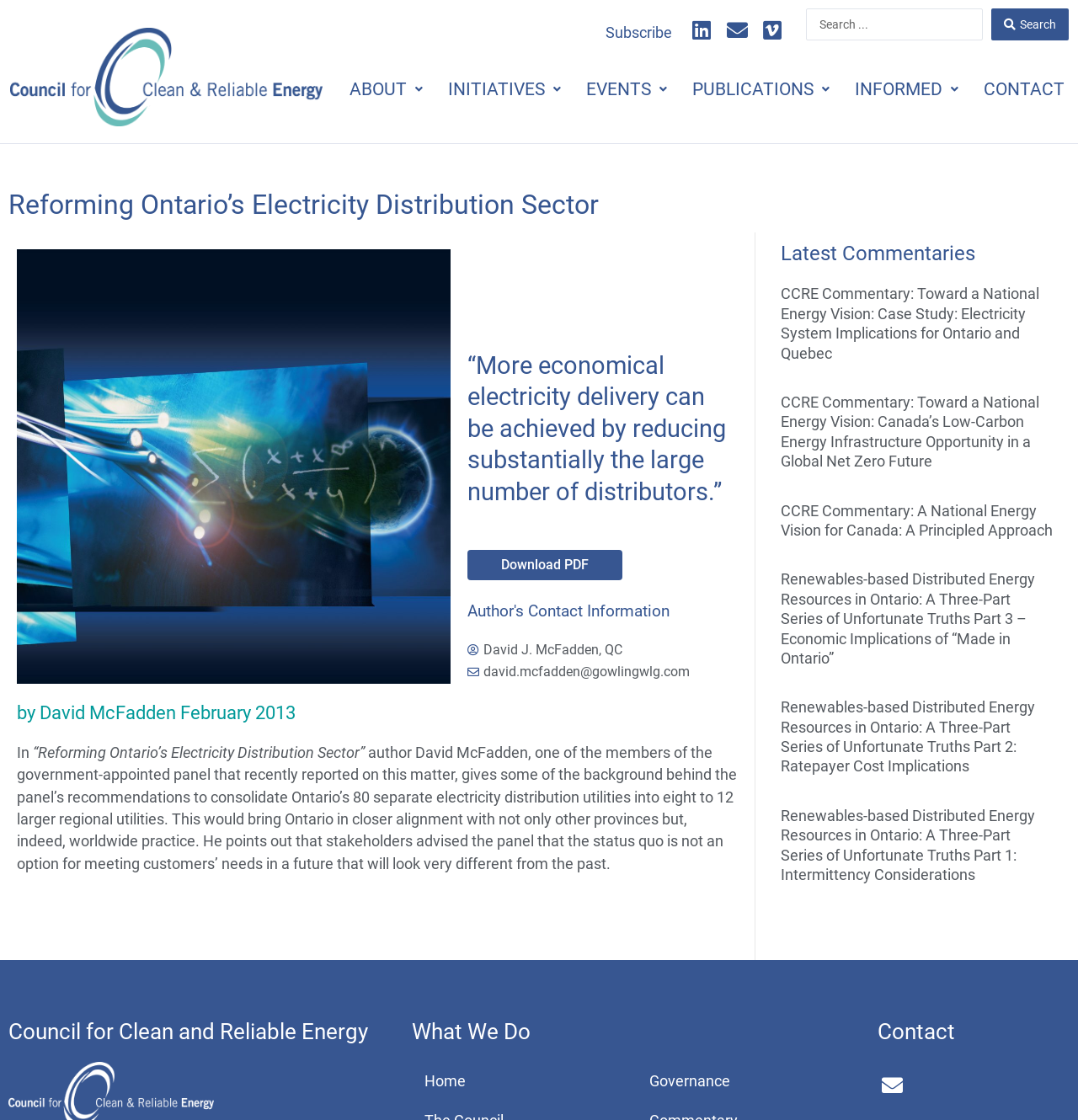Explain the webpage's layout and main content in detail.

The webpage is about the Council for Clean and Reliable Energy, with a focus on reforming Ontario's electricity distribution sector. At the top left, there is a logo of the Council for Clean and Reliable Energy, accompanied by a link to the organization's homepage. To the right of the logo, there are links to subscribe, social media platforms, and a search bar.

Below the top navigation bar, there is a main content area that spans the entire width of the page. The first section features a heading that reads "Reforming Ontario's Electricity Distribution Sector" and an image related to the topic. Below the image, there is a quote from the author, David McFadden, which discusses the need to reduce the number of distributors to achieve more economical electricity delivery.

To the right of the quote, there is a section with the author's contact information, including a link to download a PDF and the author's email address. Below this section, there is a brief summary of the article, which discusses the background behind the panel's recommendations to consolidate Ontario's electricity distribution utilities.

Further down the page, there is a section titled "Latest Commentaries" that features four articles with headings and links to read more. The articles appear to be related to energy and electricity distribution in Ontario and Canada.

At the bottom of the page, there are three columns of links and headings. The left column features links to the Council for Clean and Reliable Energy's homepage, governance, and contact information. The center column has a heading that reads "What We Do," and the right column has a heading that reads "Contact" with a link to send an email.